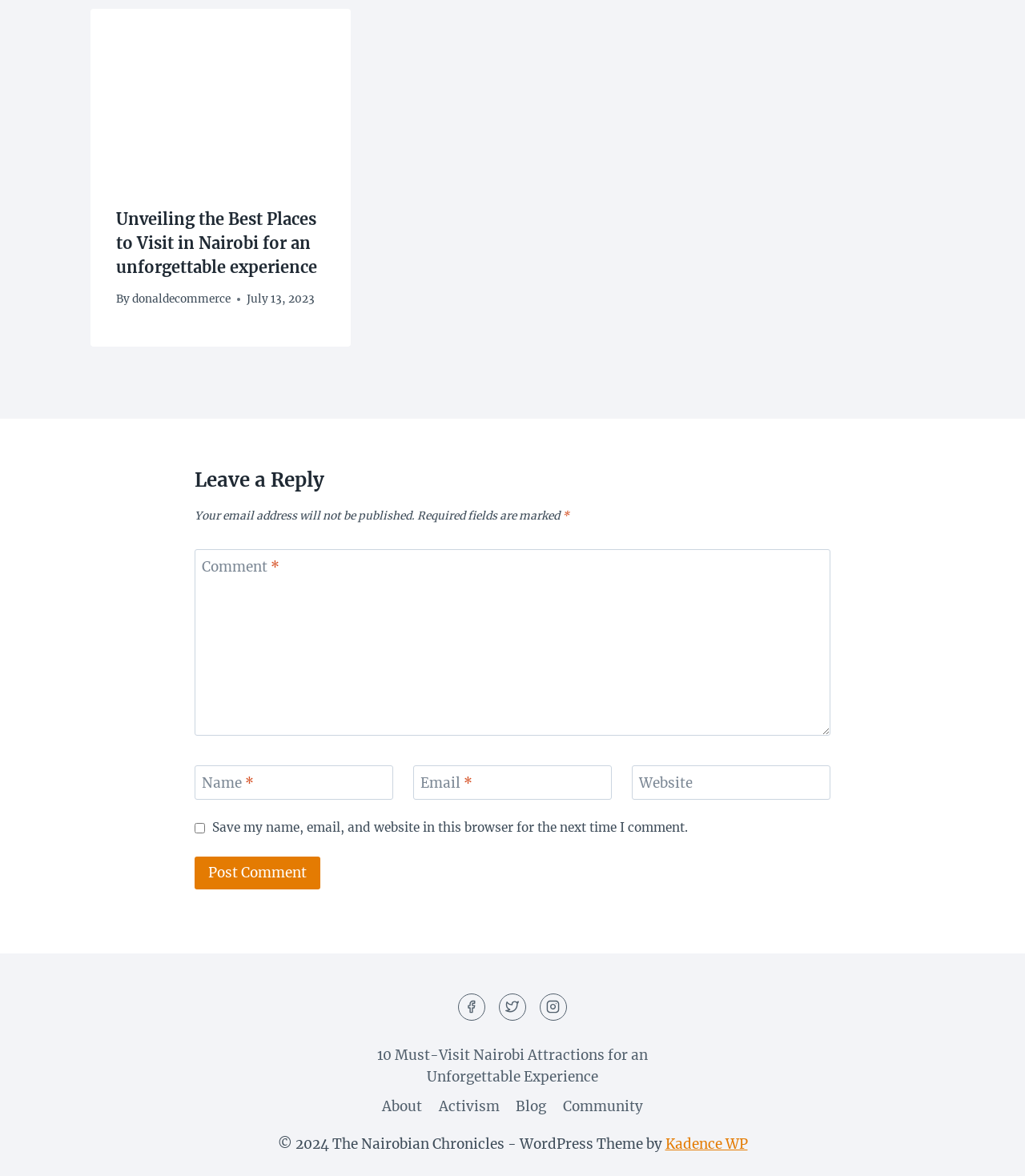Answer this question in one word or a short phrase: What is the date of the article?

July 13, 2023